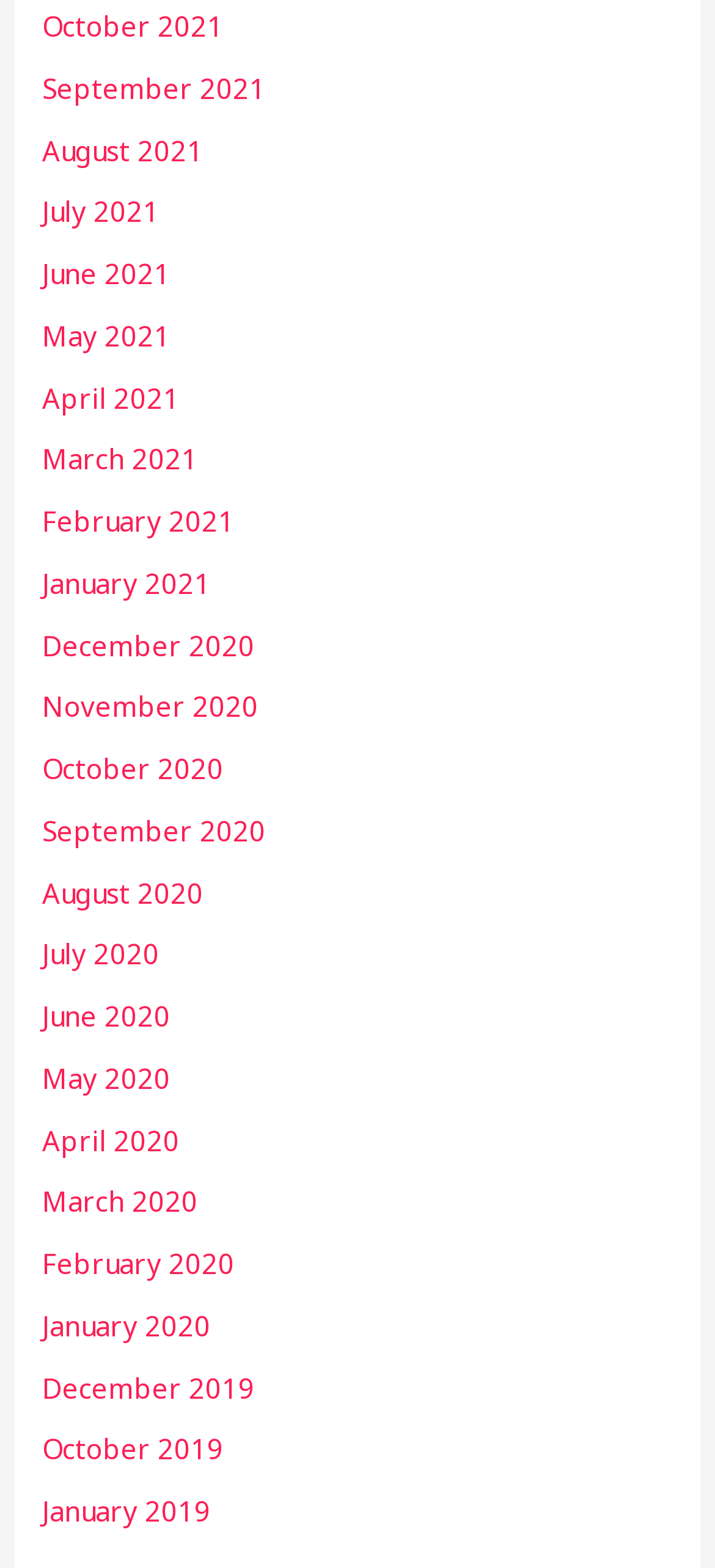Use a single word or phrase to respond to the question:
Are the months listed in chronological order?

Yes